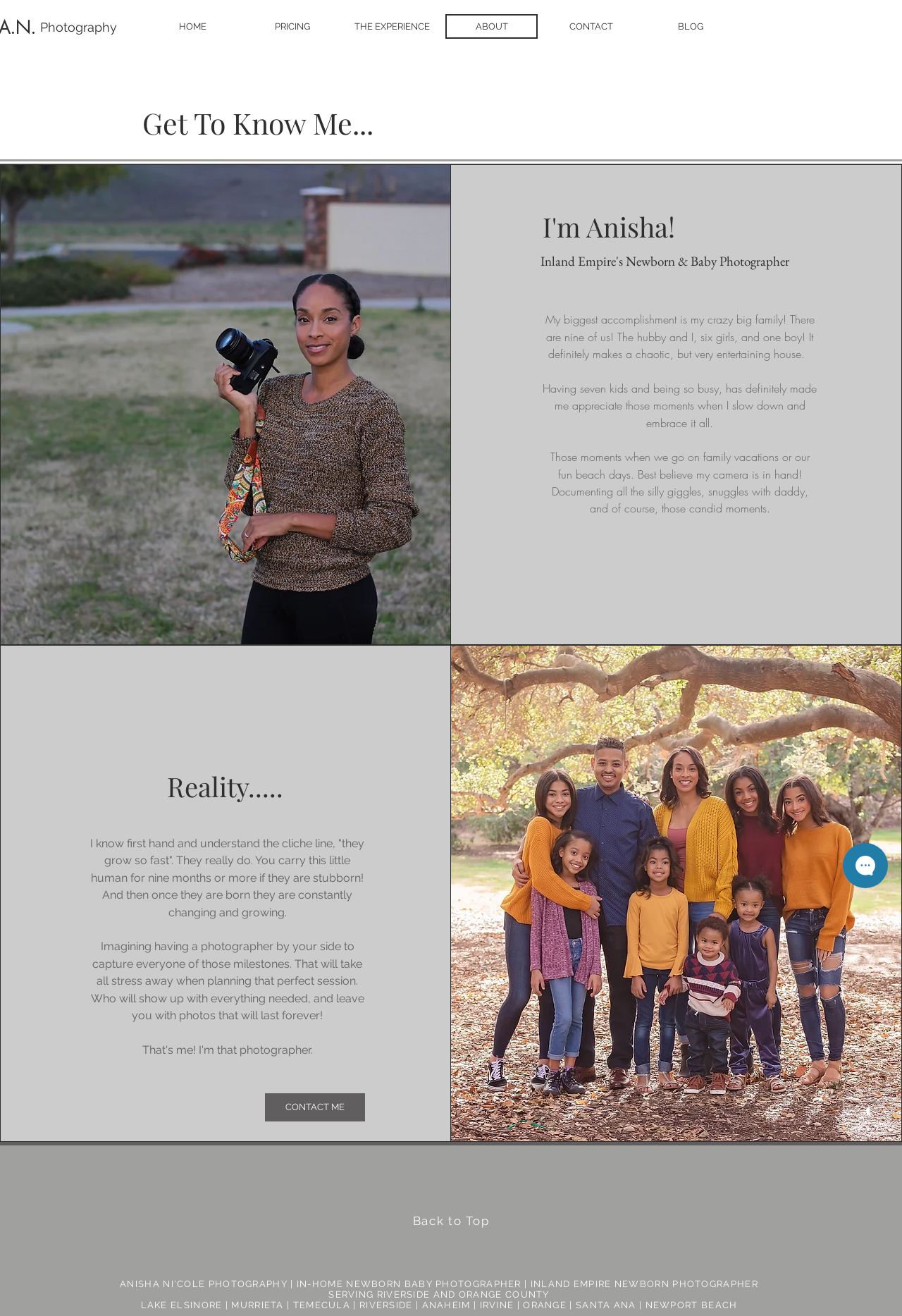What areas does Anisha serve?
Please describe in detail the information shown in the image to answer the question.

The webpage mentions that Anisha serves Riverside and Orange County, and also lists specific cities such as Murrieta, Temecula, Anaheim, Irvine, and others, indicating her service areas.